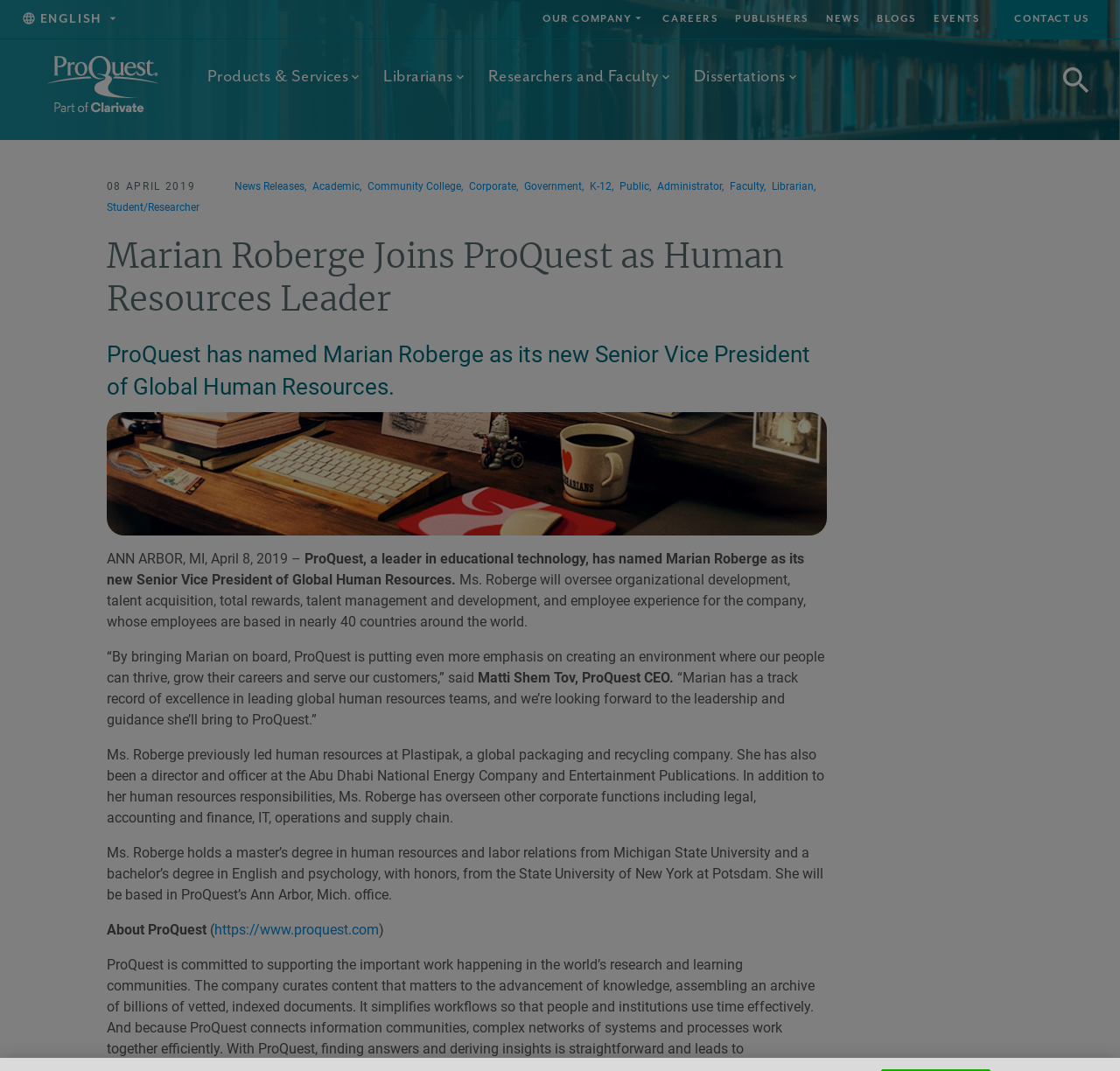Answer the question below with a single word or a brief phrase: 
What is Marian Roberge's new role at ProQuest?

Senior Vice President of Global Human Resources